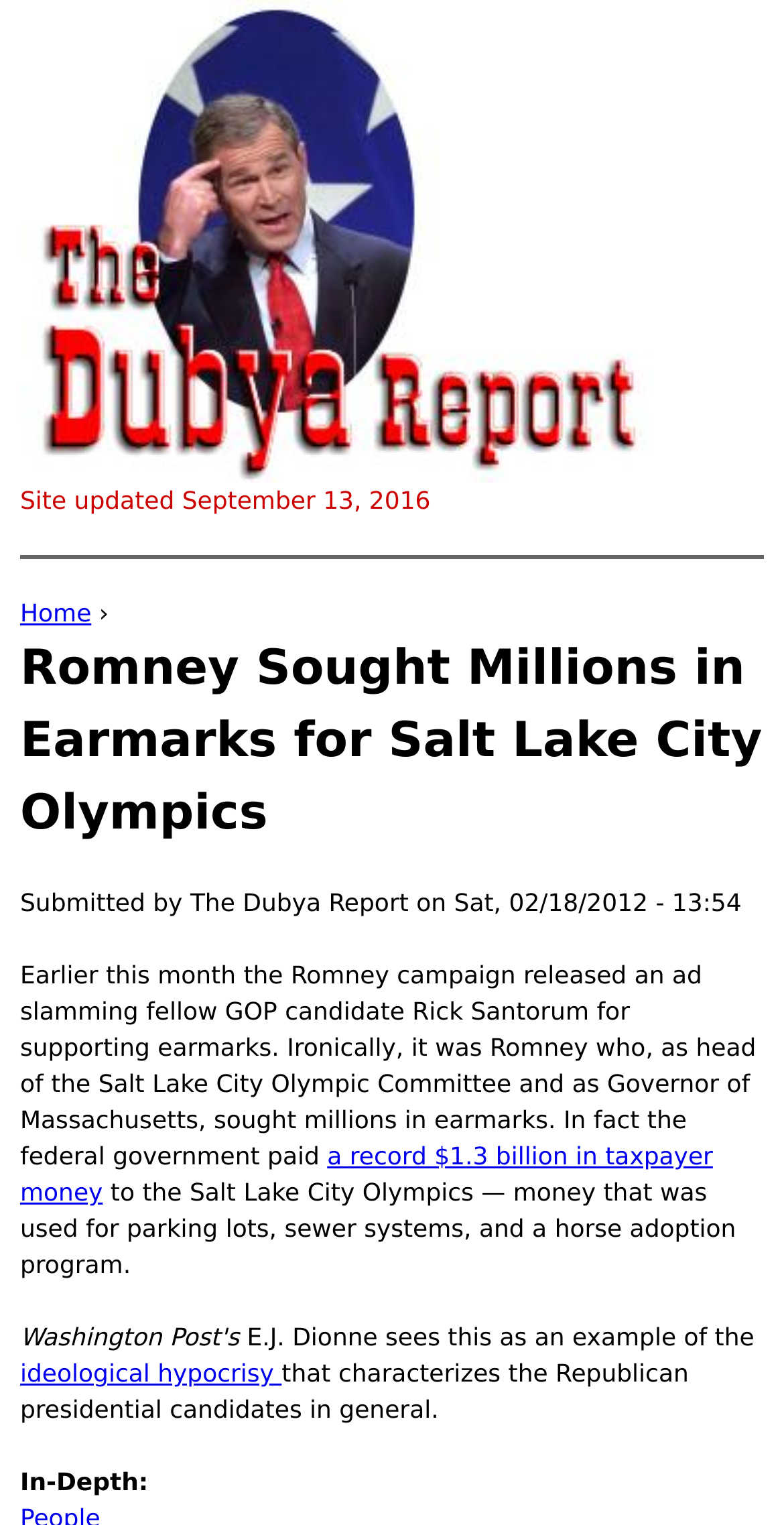Find the bounding box coordinates for the HTML element specified by: "Jump to navigation".

[0.0, 0.0, 1.0, 0.008]